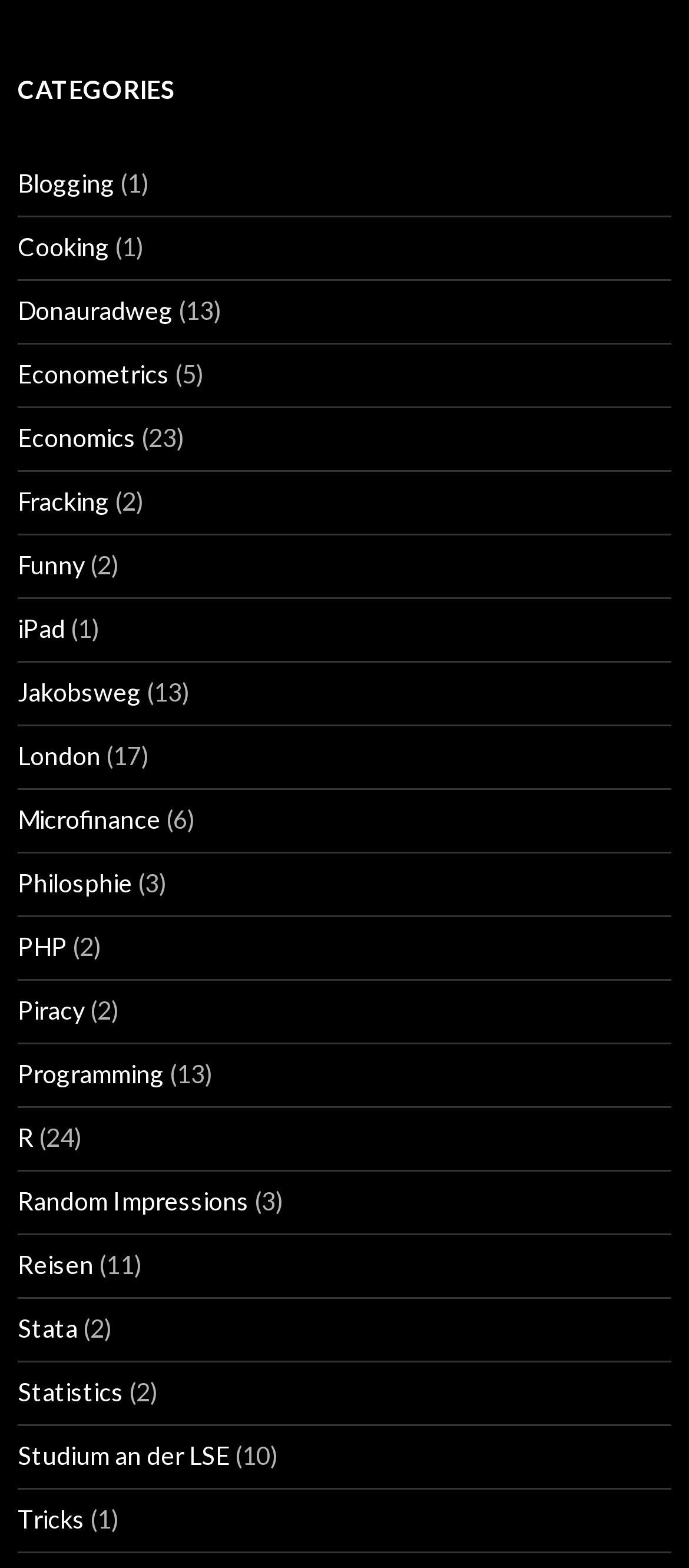From the element description Studium an der LSE, predict the bounding box coordinates of the UI element. The coordinates must be specified in the format (top-left x, top-left y, bottom-right x, bottom-right y) and should be within the 0 to 1 range.

[0.026, 0.918, 0.333, 0.938]